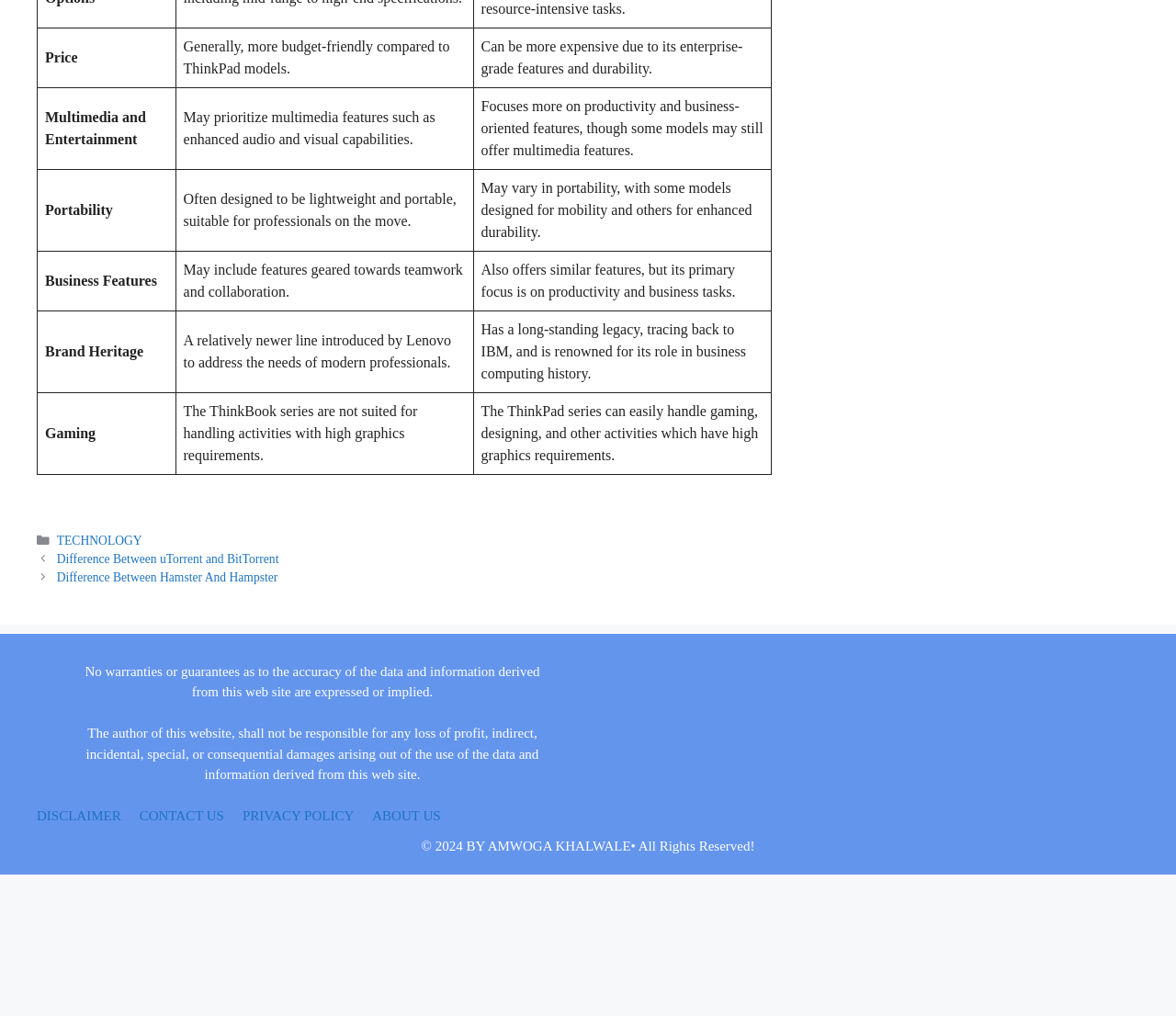Respond concisely with one word or phrase to the following query:
What is the disclaimer about?

No warranties or guarantees